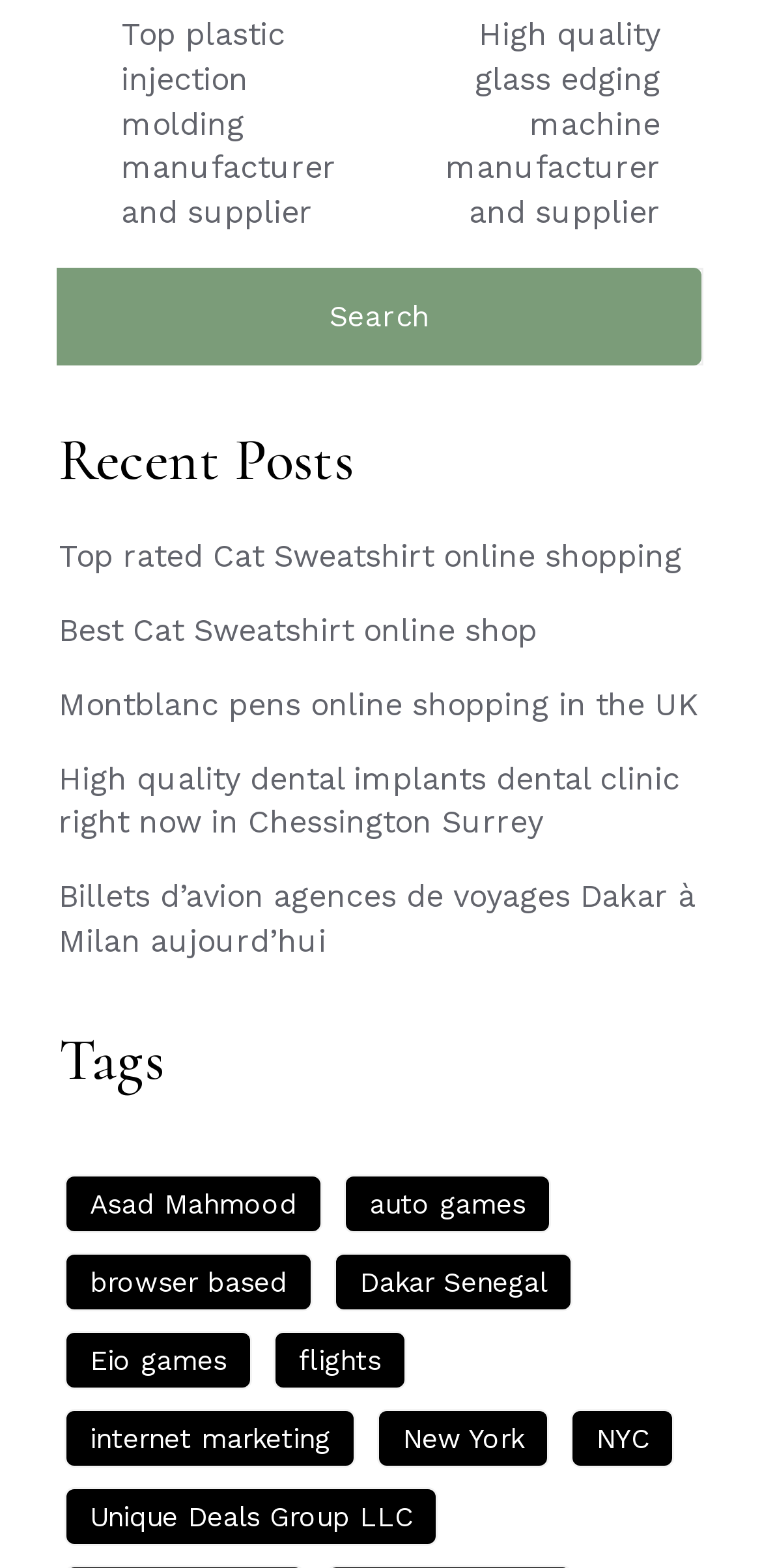Please specify the bounding box coordinates of the area that should be clicked to accomplish the following instruction: "View recent post about Top rated Cat Sweatshirt online shopping". The coordinates should consist of four float numbers between 0 and 1, i.e., [left, top, right, bottom].

[0.077, 0.343, 0.895, 0.366]